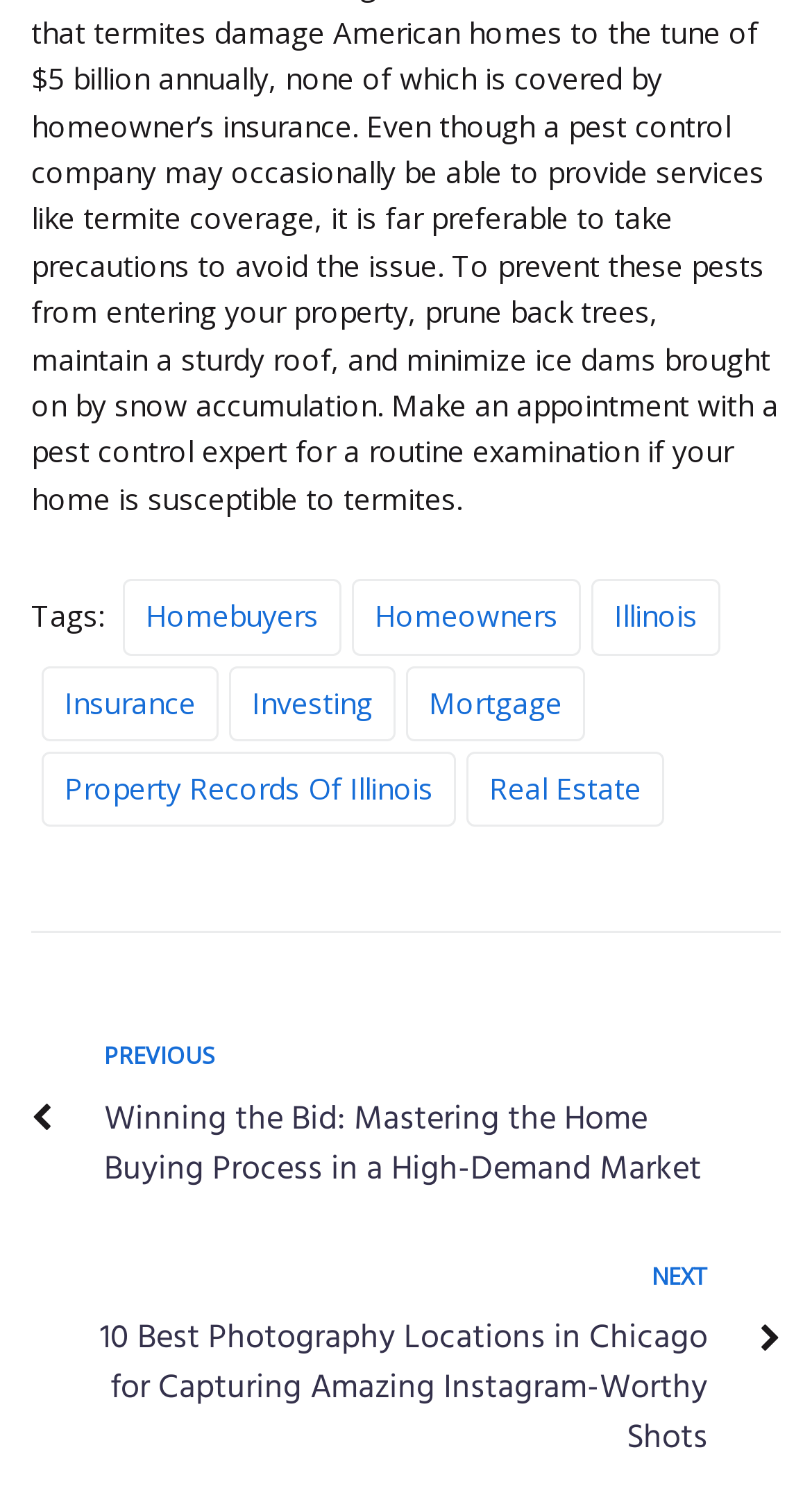How many links are in the footer?
Refer to the screenshot and answer in one word or phrase.

8